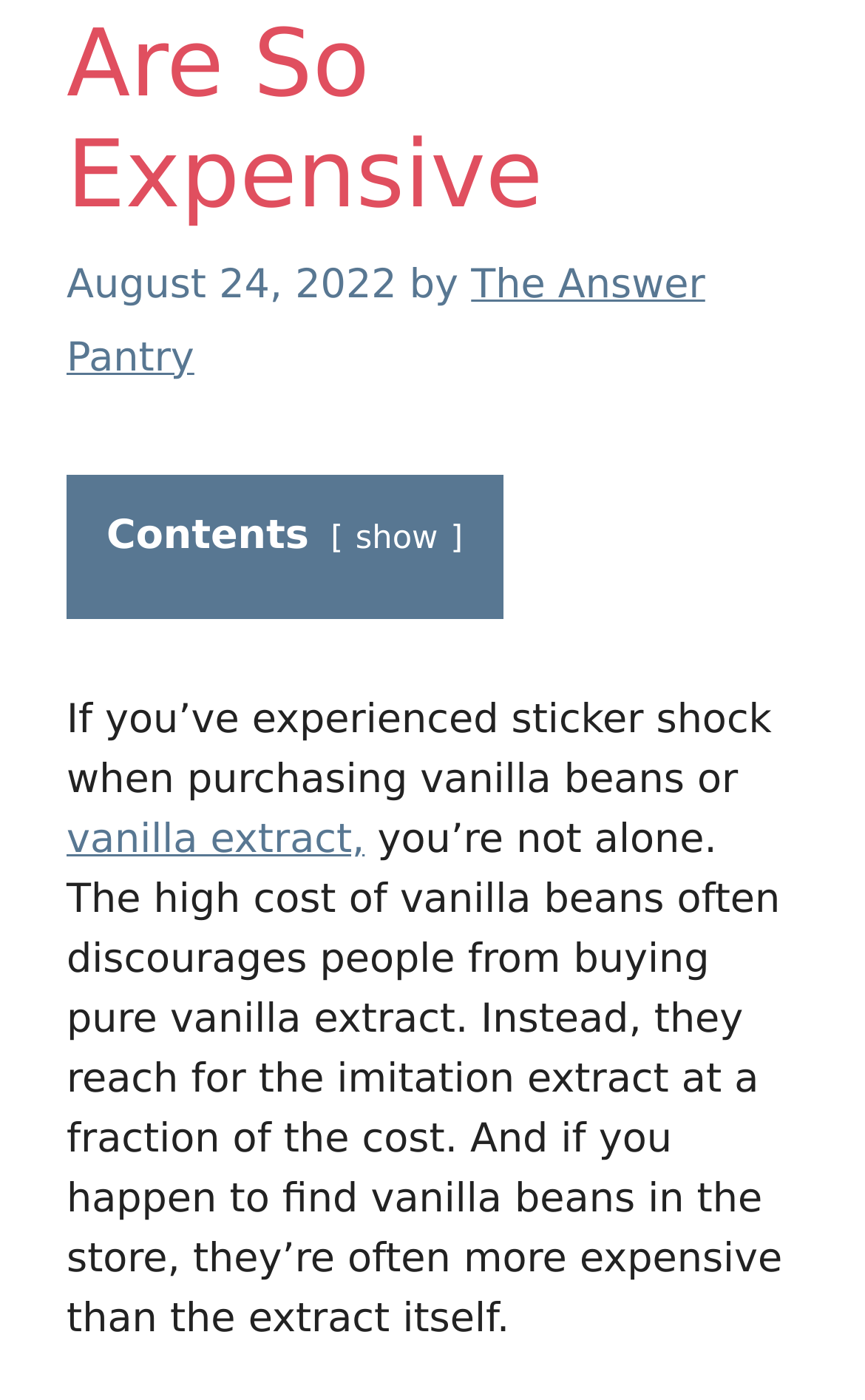What is the purpose of the 'show' link?
From the details in the image, provide a complete and detailed answer to the question.

I found the 'show' link on the webpage, which is located near the 'Contents' text, suggesting that the purpose of the link is to show or reveal the contents of the webpage.